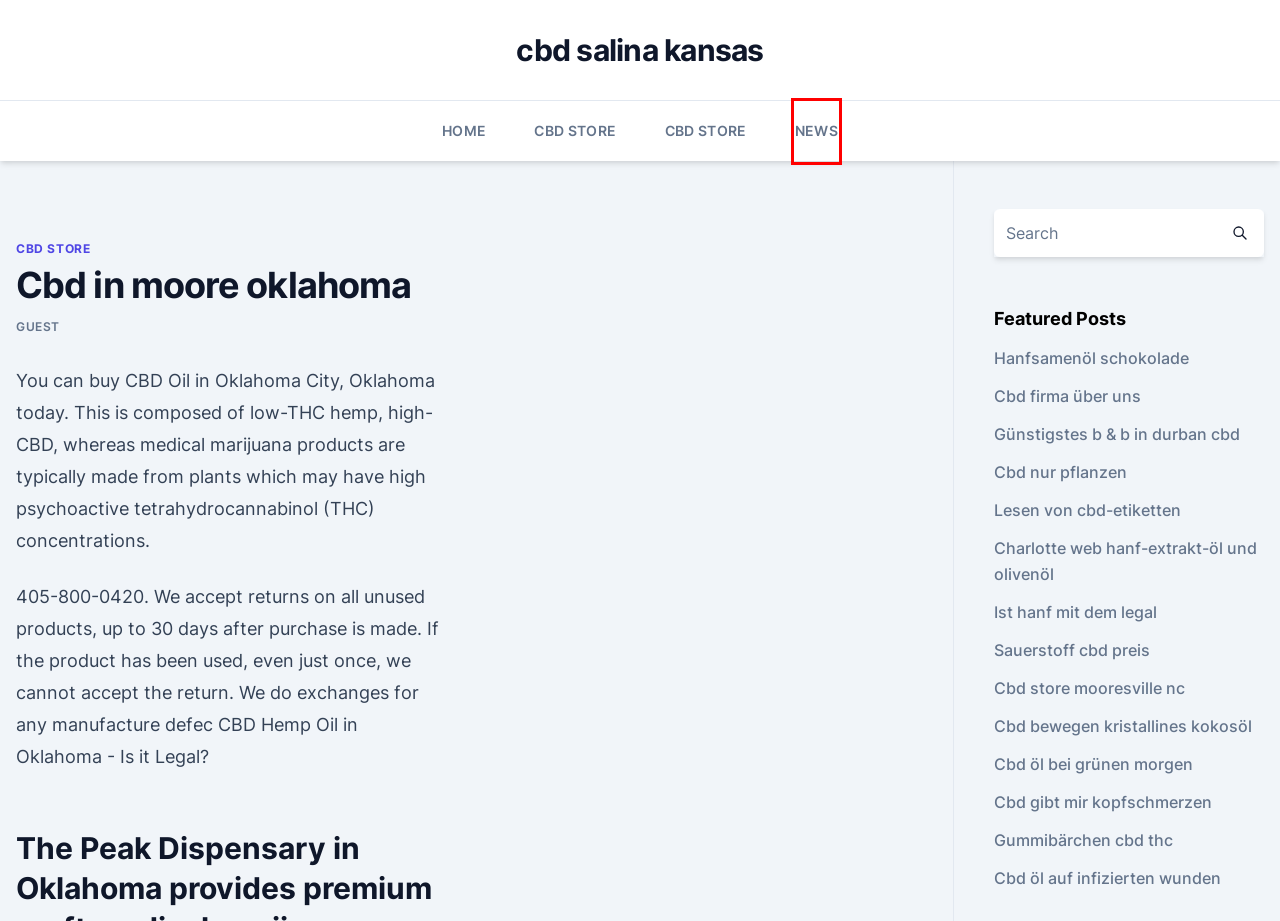You are looking at a screenshot of a webpage with a red bounding box around an element. Determine the best matching webpage description for the new webpage resulting from clicking the element in the red bounding box. Here are the descriptions:
A. cbd salina kansas - bestencbdjuibxyn.netlify.app
B. Cbd store mooresville nc
C. Cbd nur pflanzen
D. News
E. Günstigstes b & b in durban cbd
F. Sauerstoff cbd preis
G. Cbd bewegen kristallines kokosöl
H. Lesen von cbd-etiketten

D